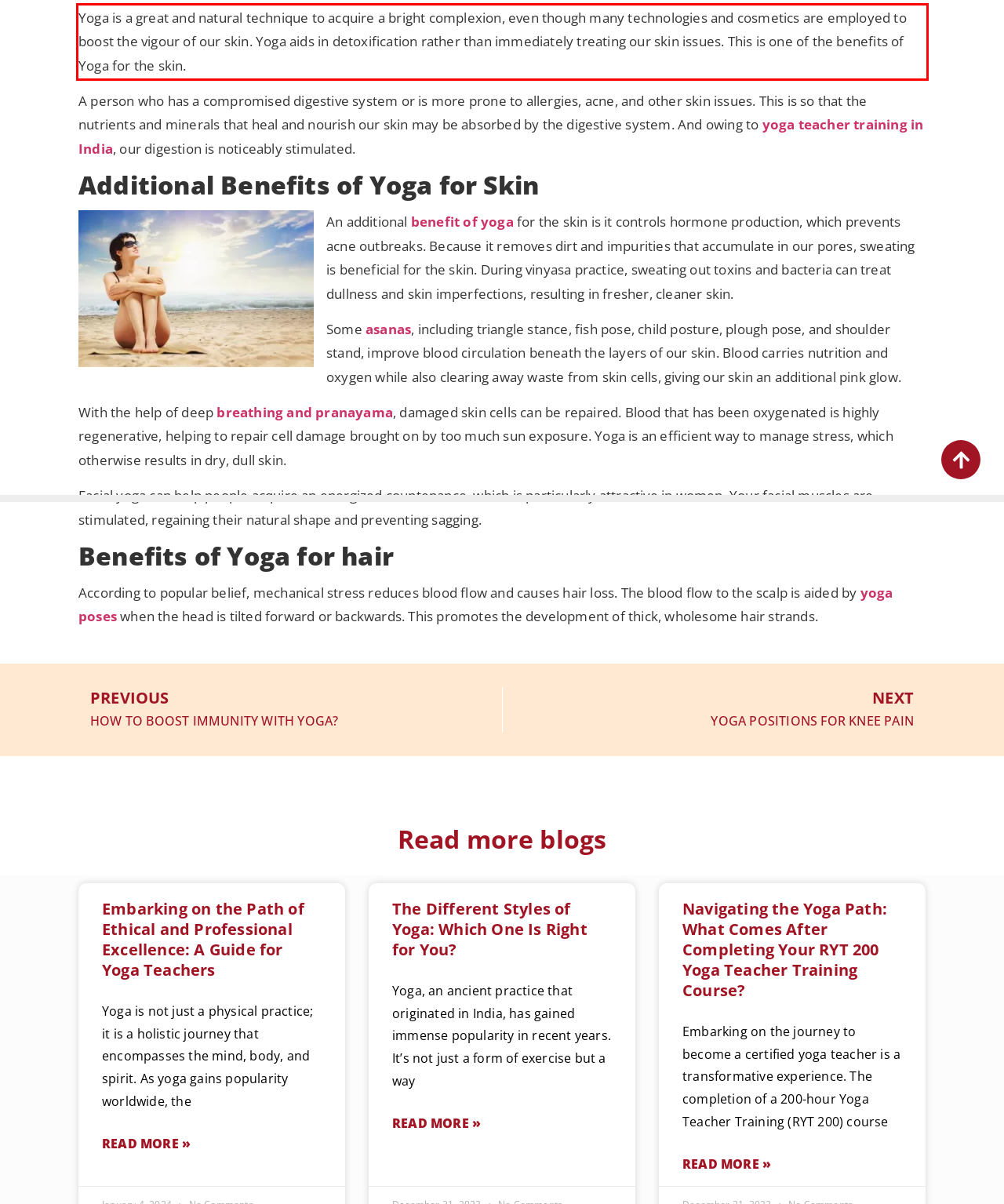Please analyze the provided webpage screenshot and perform OCR to extract the text content from the red rectangle bounding box.

Yoga is a great and natural technique to acquire a bright complexion, even though many technologies and cosmetics are employed to boost the vigour of our skin. Yoga aids in detoxification rather than immediately treating our skin issues. This is one of the benefits of Yoga for the skin.